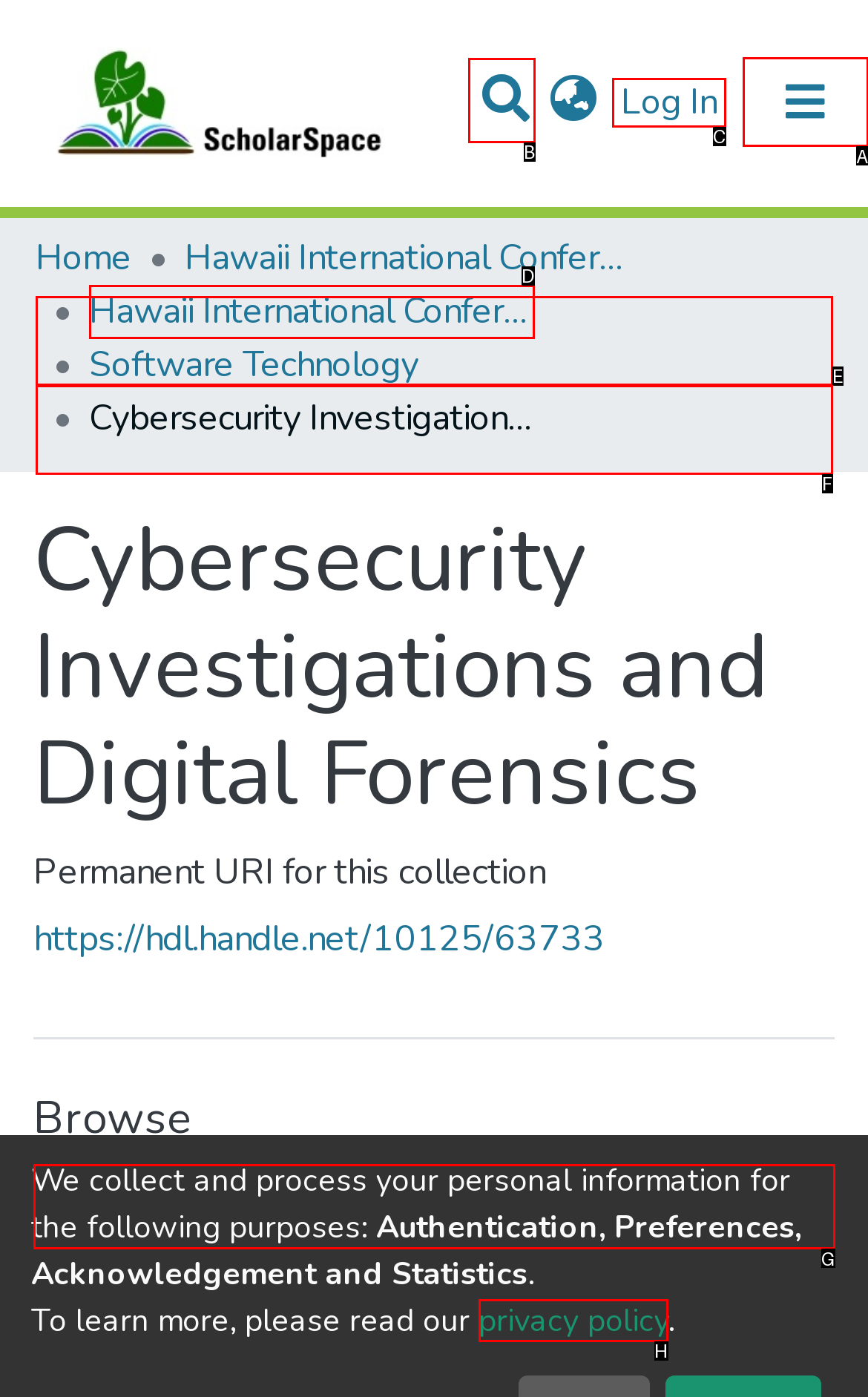Identify the correct UI element to click to achieve the task: Toggle navigation.
Answer with the letter of the appropriate option from the choices given.

A